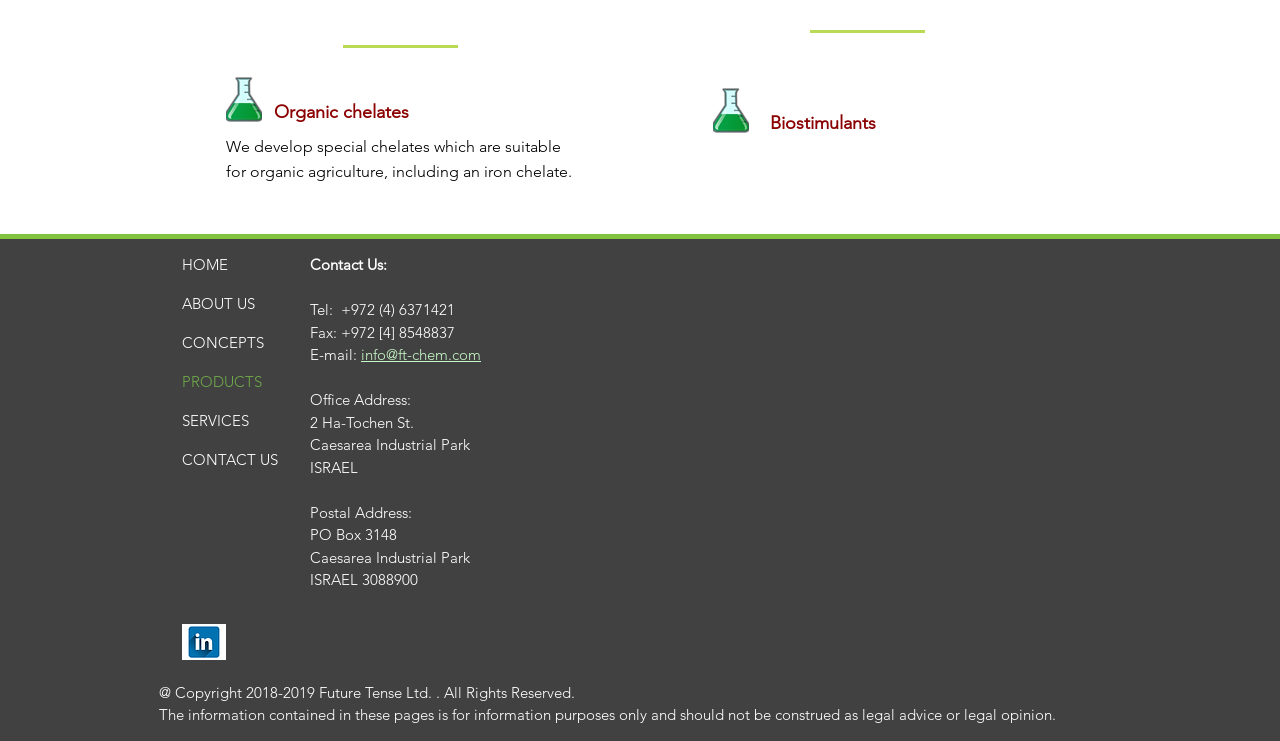Please determine the bounding box coordinates for the element with the description: "CONCEPTS".

[0.142, 0.436, 0.224, 0.489]